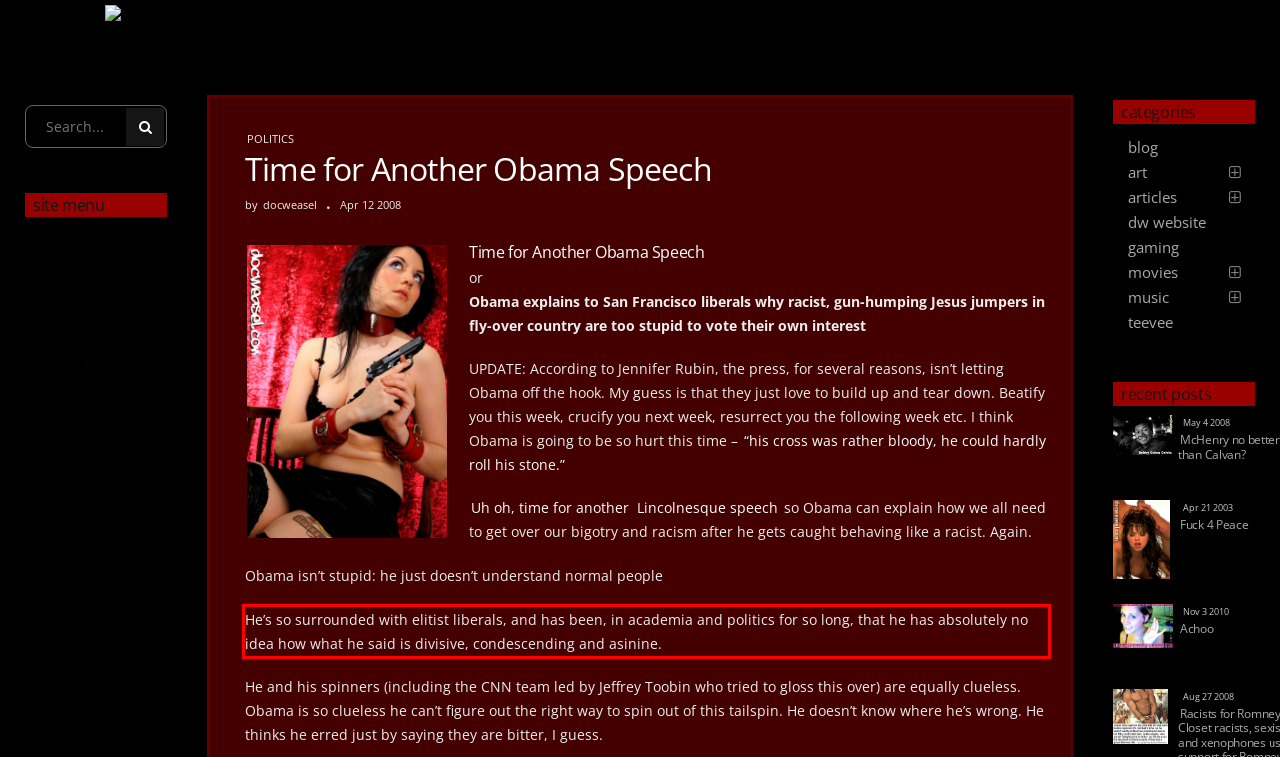Within the screenshot of the webpage, there is a red rectangle. Please recognize and generate the text content inside this red bounding box.

He’s so surrounded with elitist liberals, and has been, in academia and politics for so long, that he has absolutely no idea how what he said is divisive, condescending and asinine.